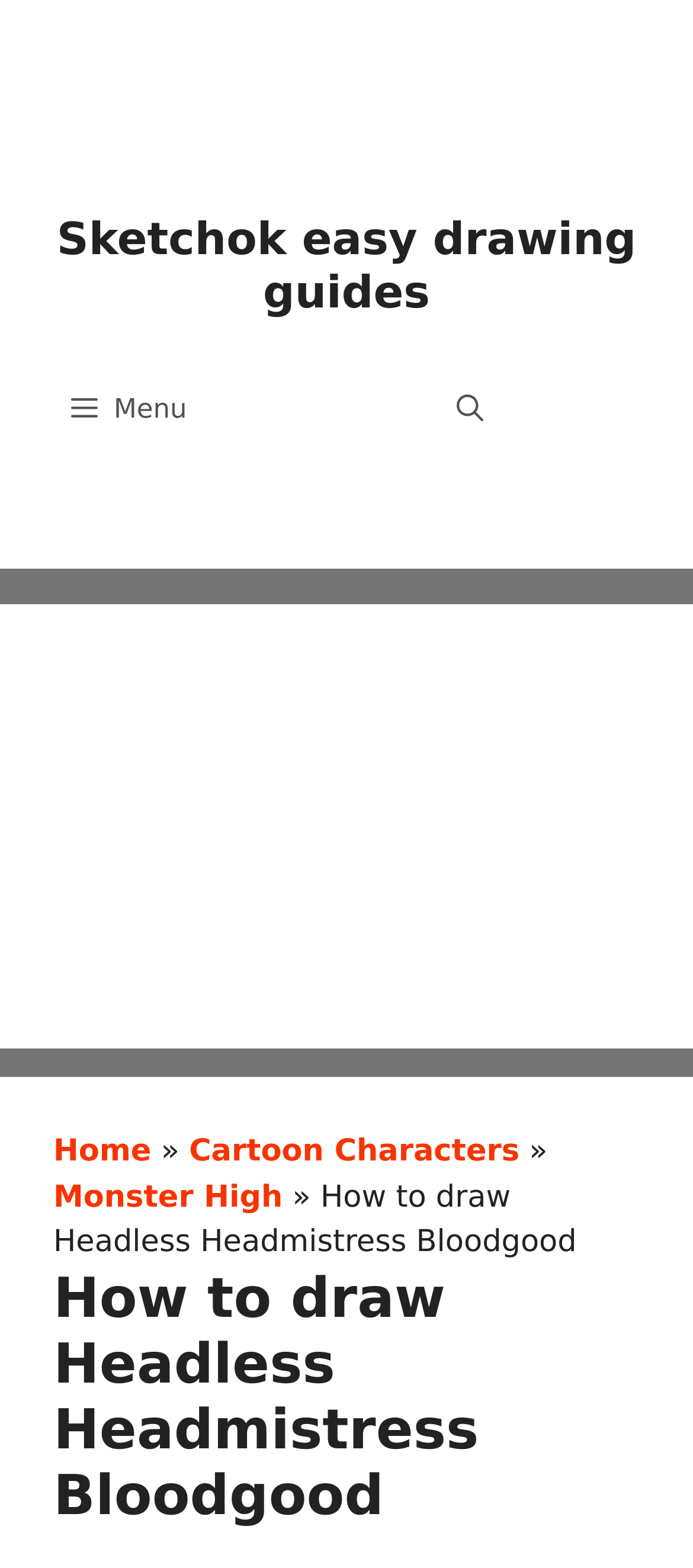Answer the question using only one word or a concise phrase: What is the category of the character?

Monster High